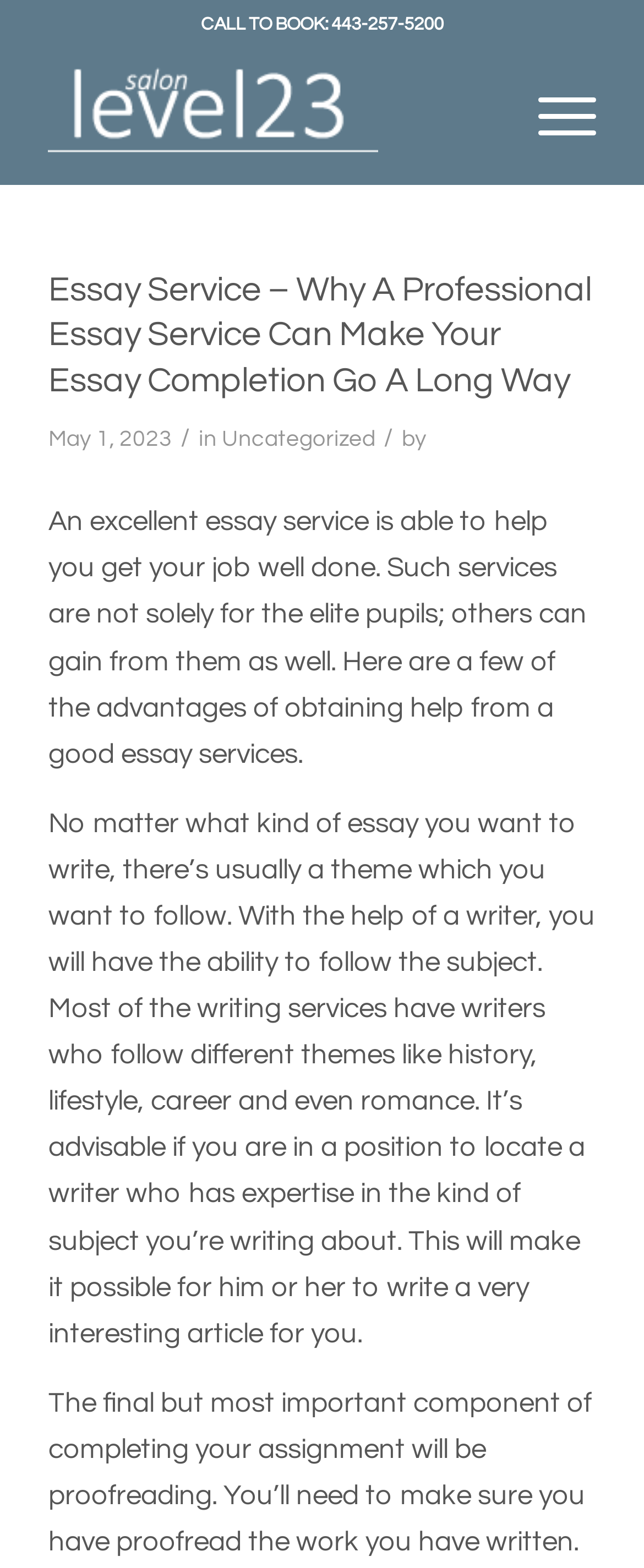Using the given element description, provide the bounding box coordinates (top-left x, top-left y, bottom-right x, bottom-right y) for the corresponding UI element in the screenshot: Uncategorized

[0.344, 0.273, 0.583, 0.287]